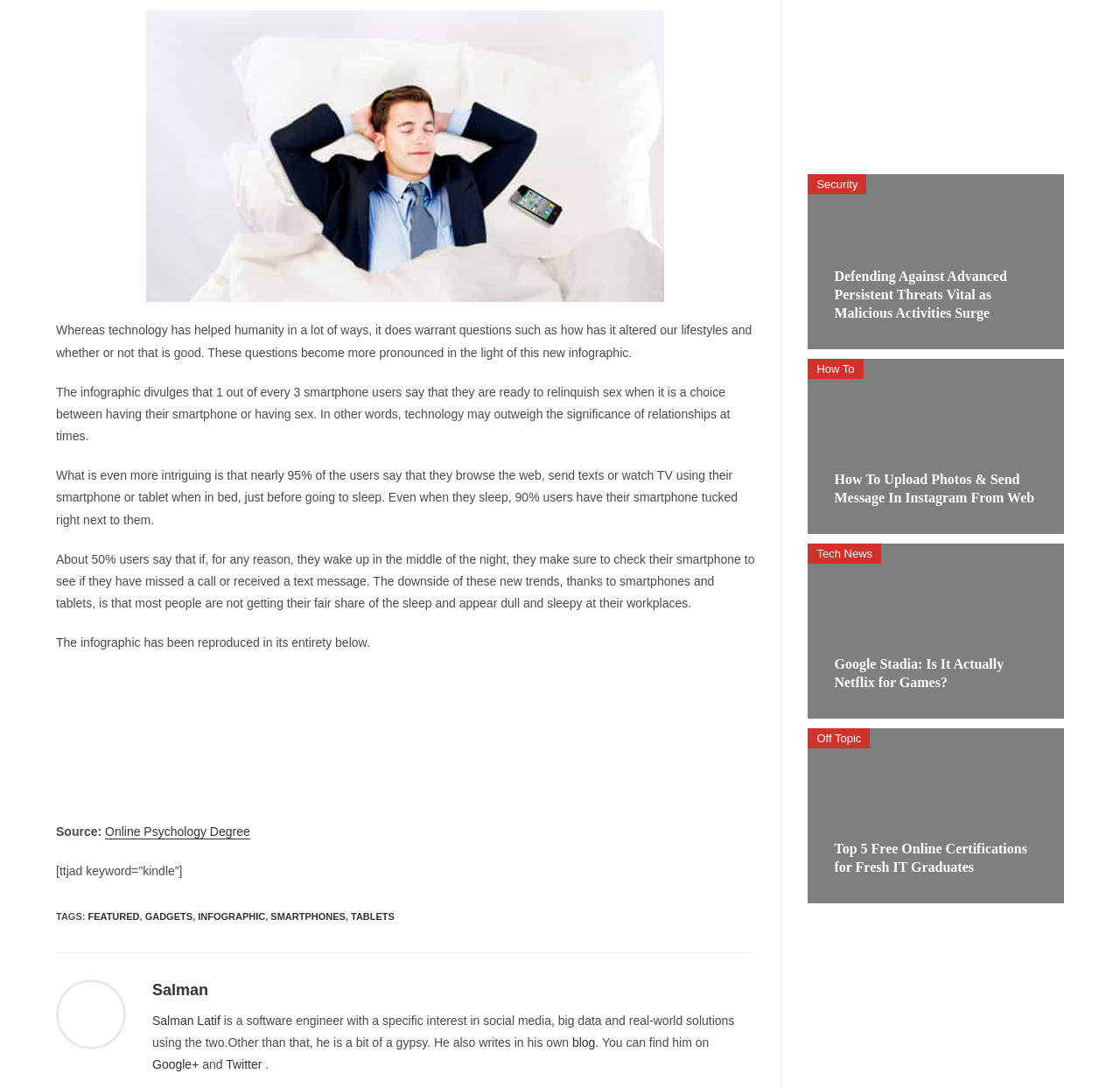Please find the bounding box coordinates (top-left x, top-left y, bottom-right x, bottom-right y) in the screenshot for the UI element described as follows: alt="Sleeping with smartphone" title="sleeping-with-smartphone"

[0.05, 0.01, 0.674, 0.278]